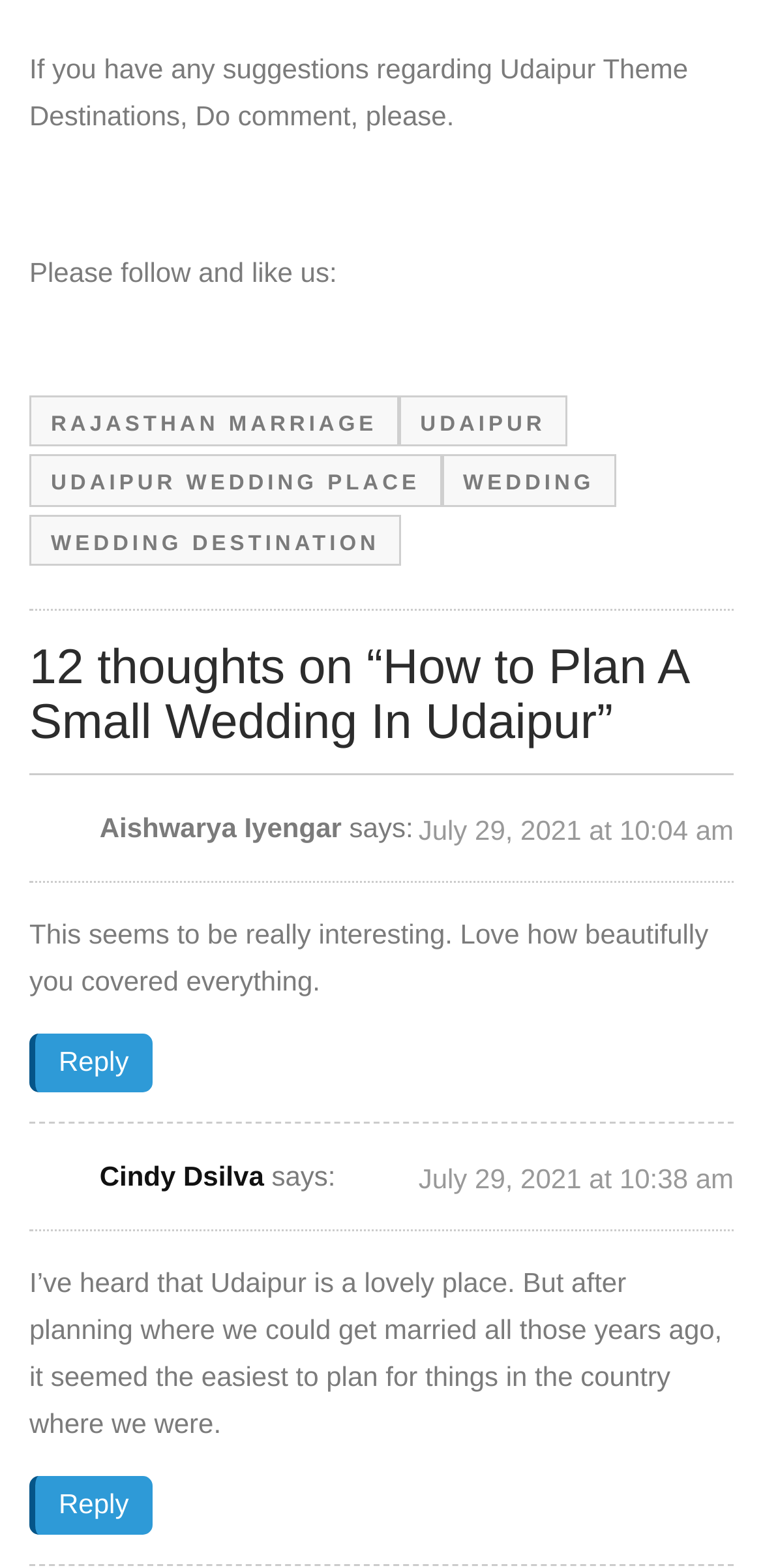Identify the bounding box coordinates for the UI element mentioned here: "alt="fb-share-icon" title="Facebook Share"". Provide the coordinates as four float values between 0 and 1, i.e., [left, top, right, bottom].

[0.142, 0.188, 0.195, 0.23]